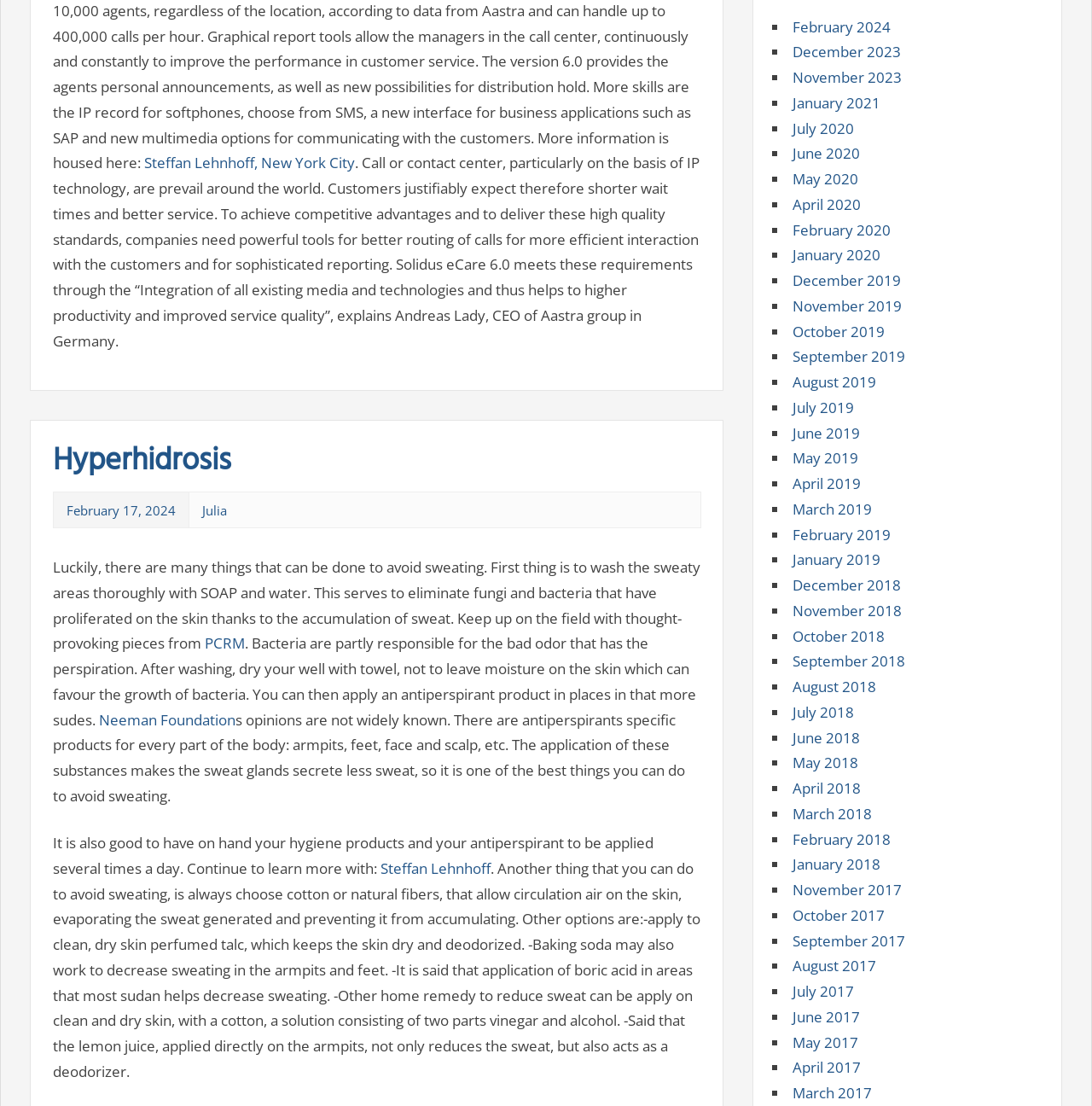Who is the CEO of Aastra group in Germany?
Please provide a comprehensive answer based on the details in the screenshot.

The CEO of Aastra group in Germany is mentioned in the text as Andreas Lady, who explains the benefits of Solidus eCare 6.0.